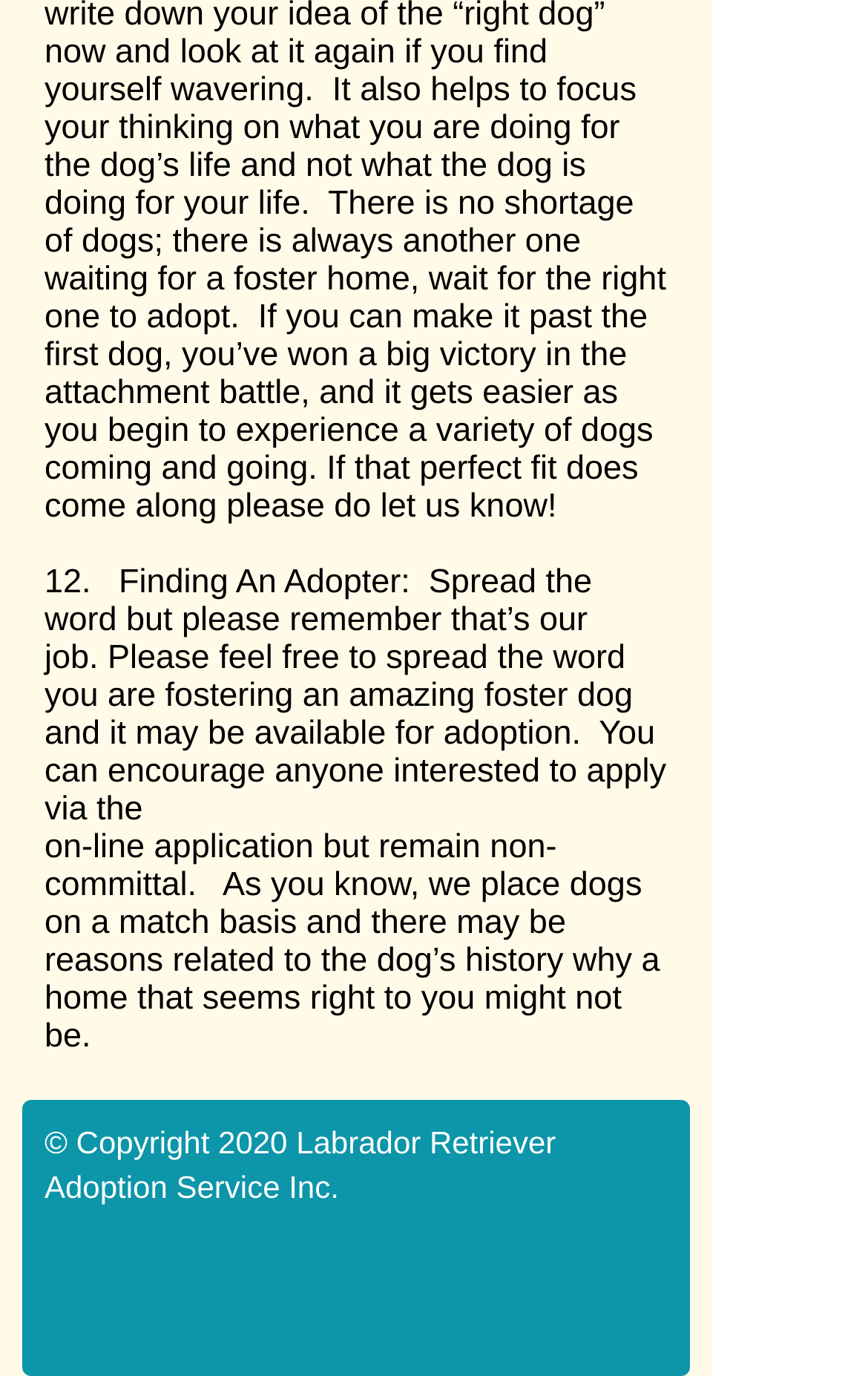What is the purpose of fostering a dog?
Please ensure your answer to the question is detailed and covers all necessary aspects.

I inferred the purpose of fostering a dog by reading the text at the top of the page, which mentions 'Finding An Adopter' and encourages the fosterer to spread the word about the dog being available for adoption.